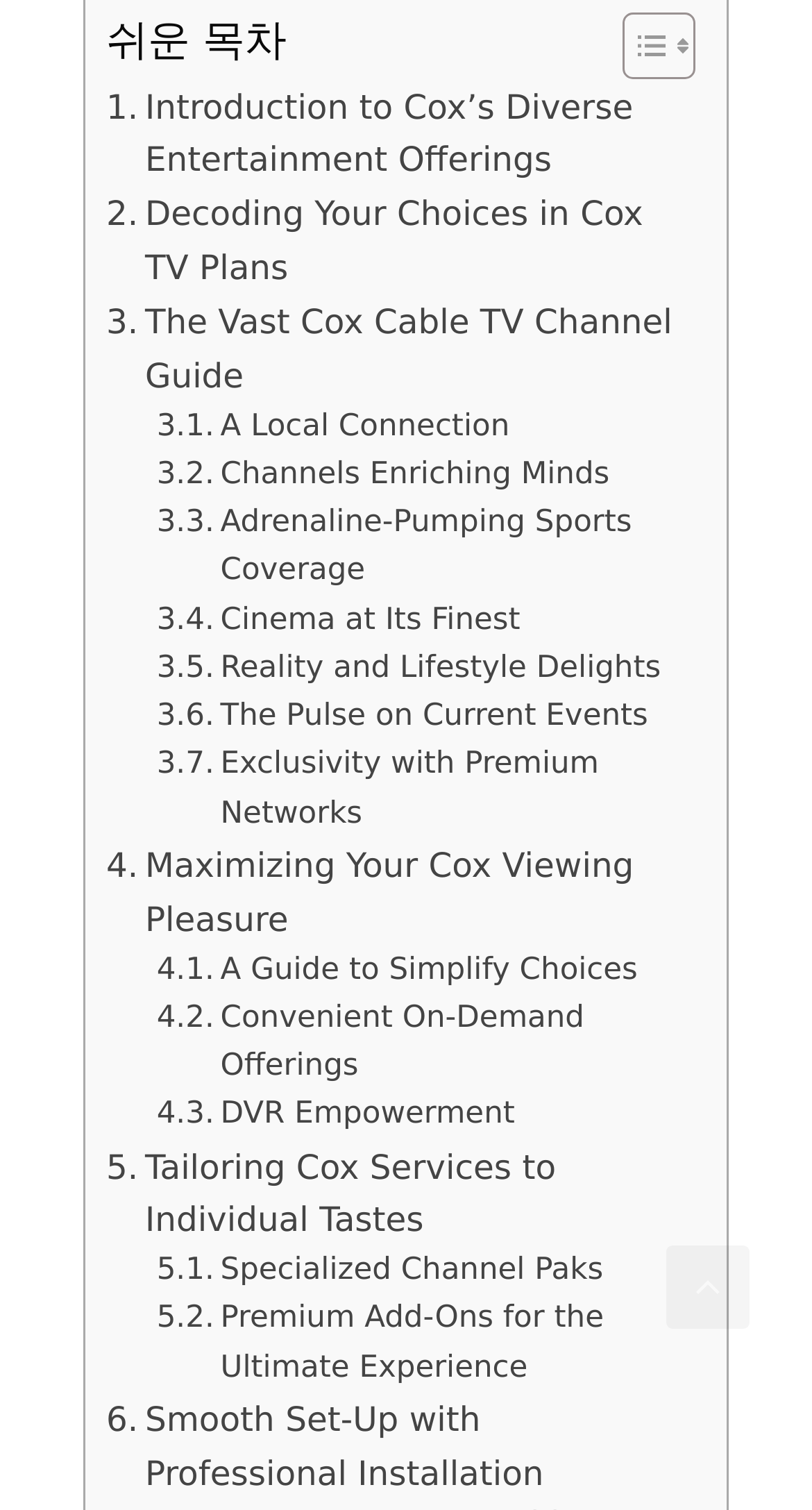Provide the bounding box for the UI element matching this description: "MUST-READ ARTICLES".

None